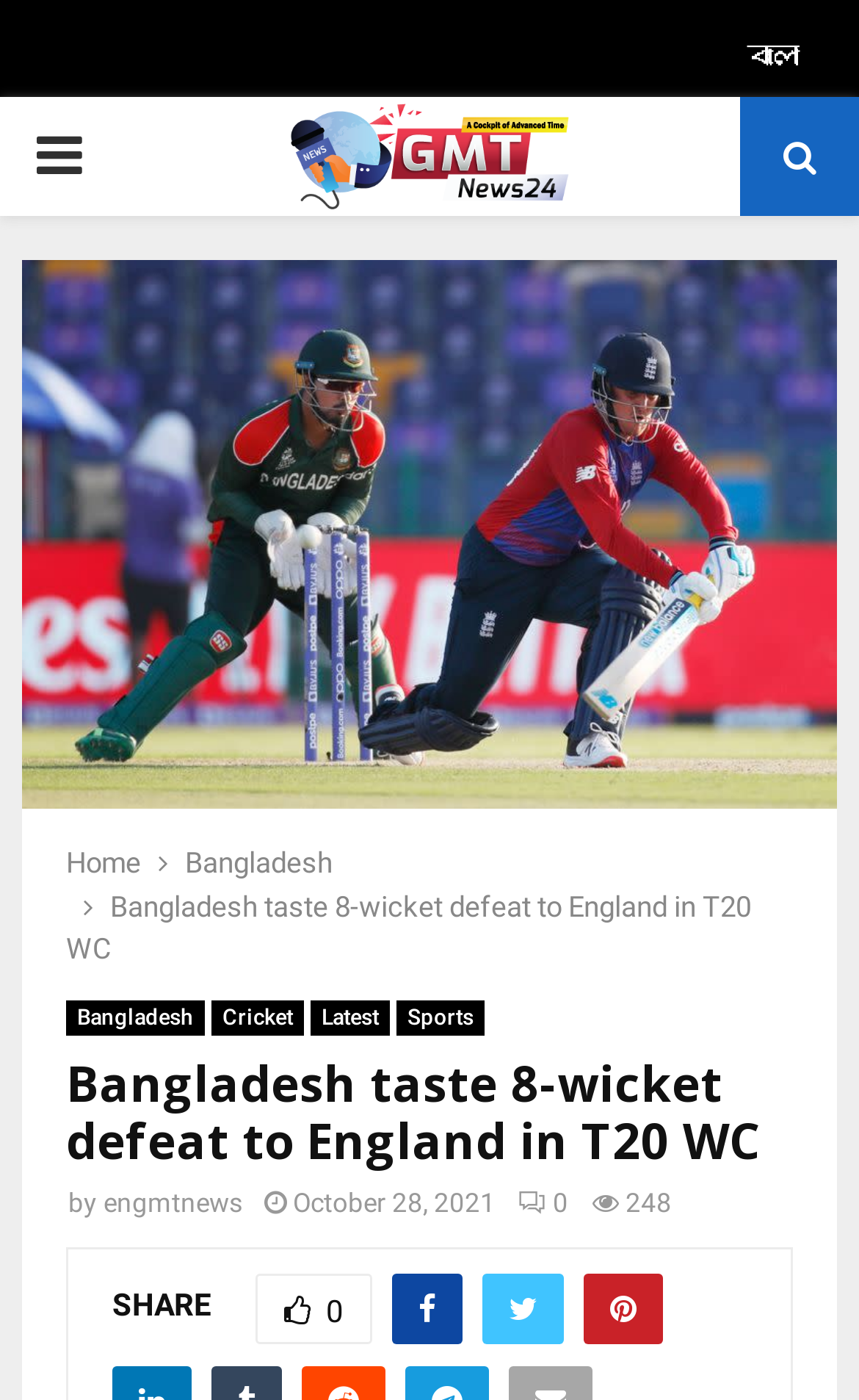Identify the bounding box coordinates necessary to click and complete the given instruction: "Share the article".

[0.297, 0.909, 0.433, 0.959]